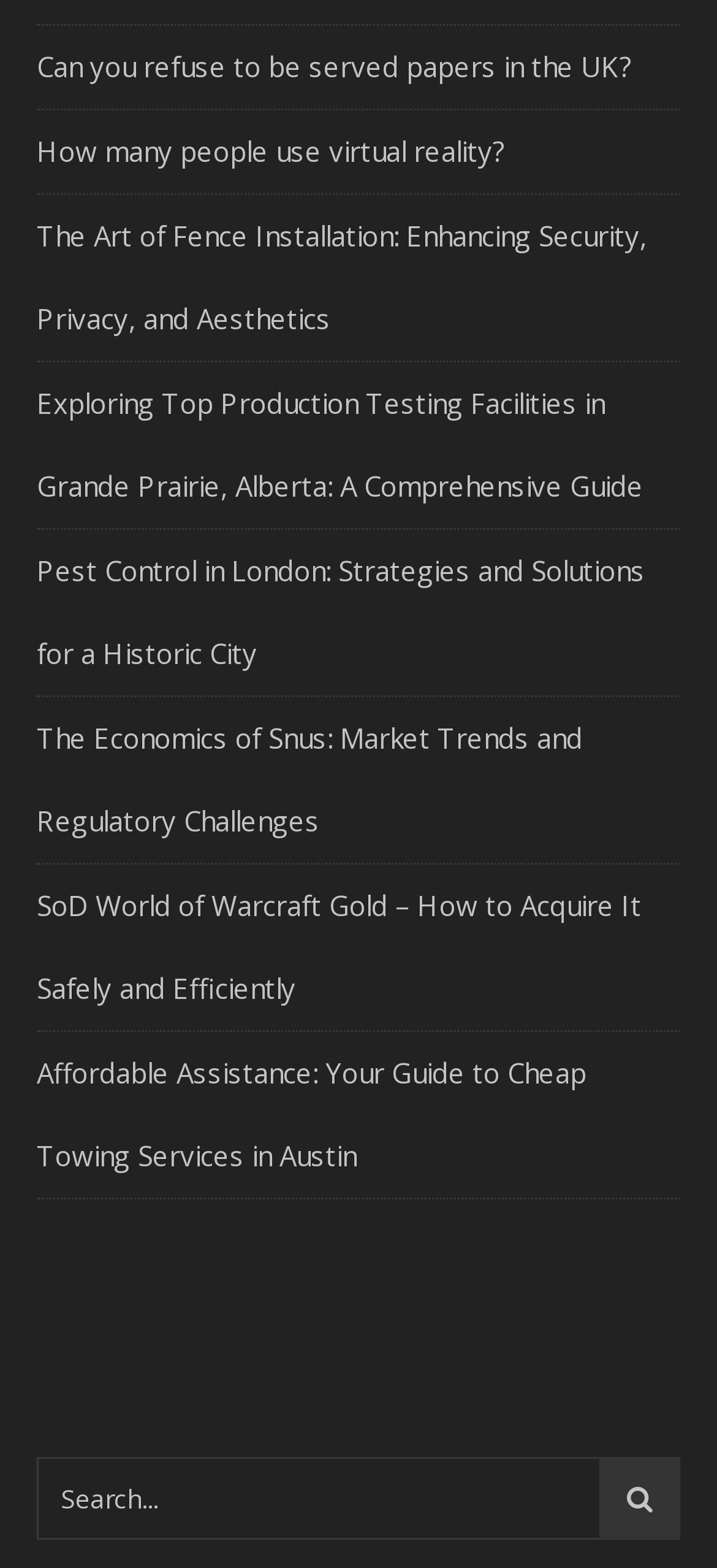Locate the bounding box coordinates of the item that should be clicked to fulfill the instruction: "visit the 'CONTACT' page".

None